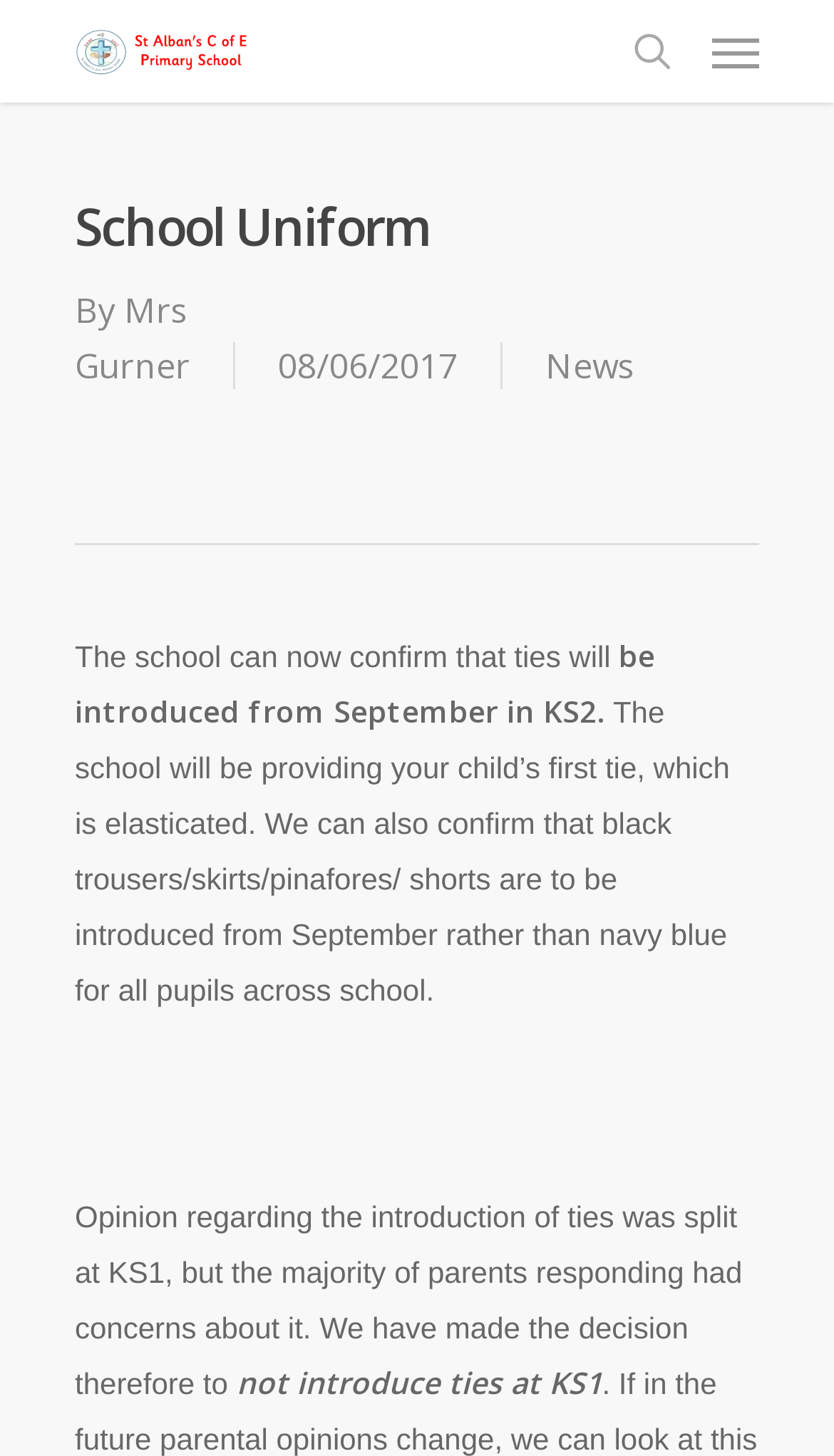What is the decision about introducing ties in KS1?
Answer the question with a detailed explanation, including all necessary information.

I found the decision by reading the text 'We have made the decision therefore to not introduce ties at KS1' which is located in the article about school uniform.